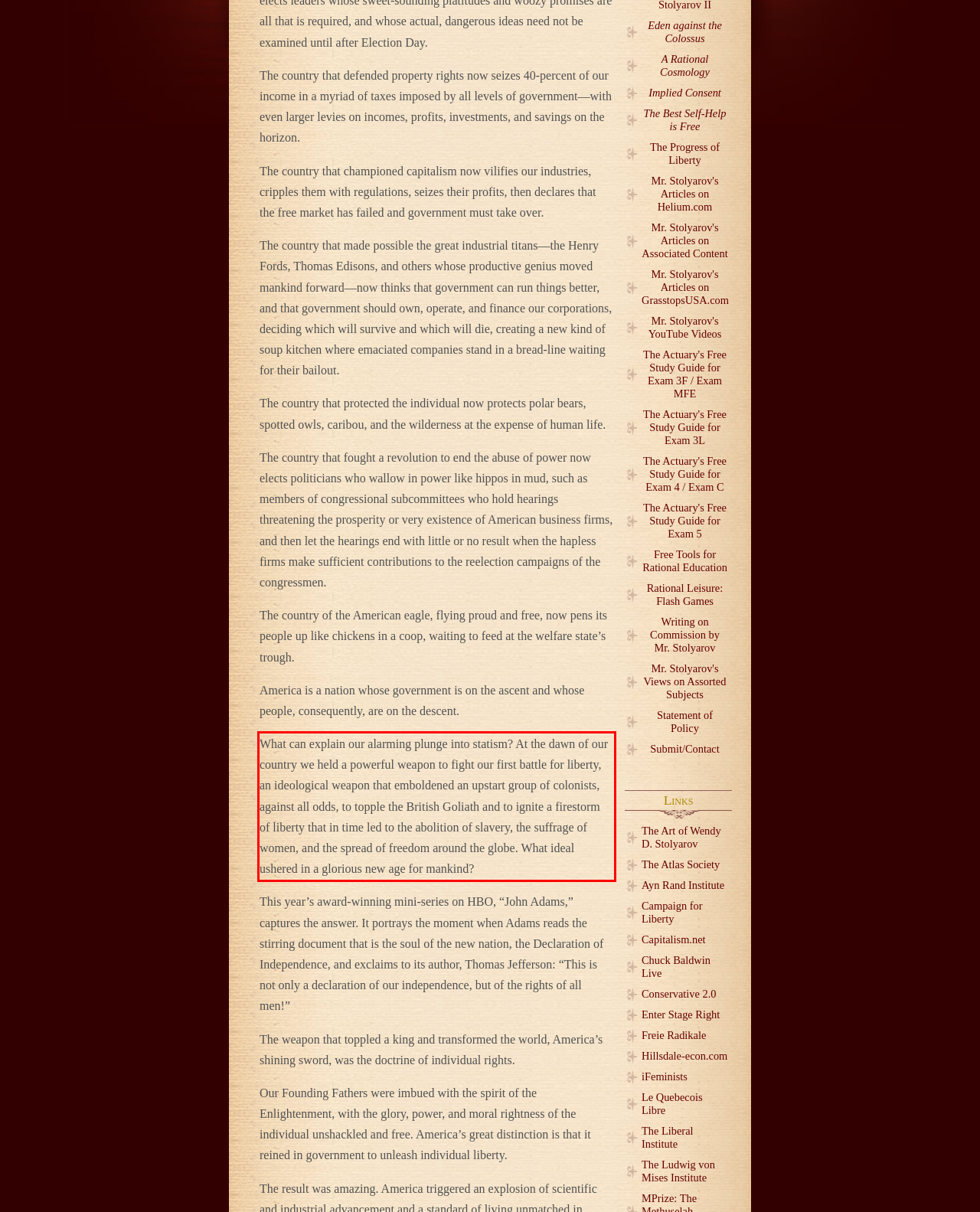You have a webpage screenshot with a red rectangle surrounding a UI element. Extract the text content from within this red bounding box.

What can explain our alarming plunge into statism? At the dawn of our country we held a powerful weapon to fight our first battle for liberty, an ideological weapon that emboldened an upstart group of colonists, against all odds, to topple the British Goliath and to ignite a firestorm of liberty that in time led to the abolition of slavery, the suffrage of women, and the spread of freedom around the globe. What ideal ushered in a glorious new age for mankind?